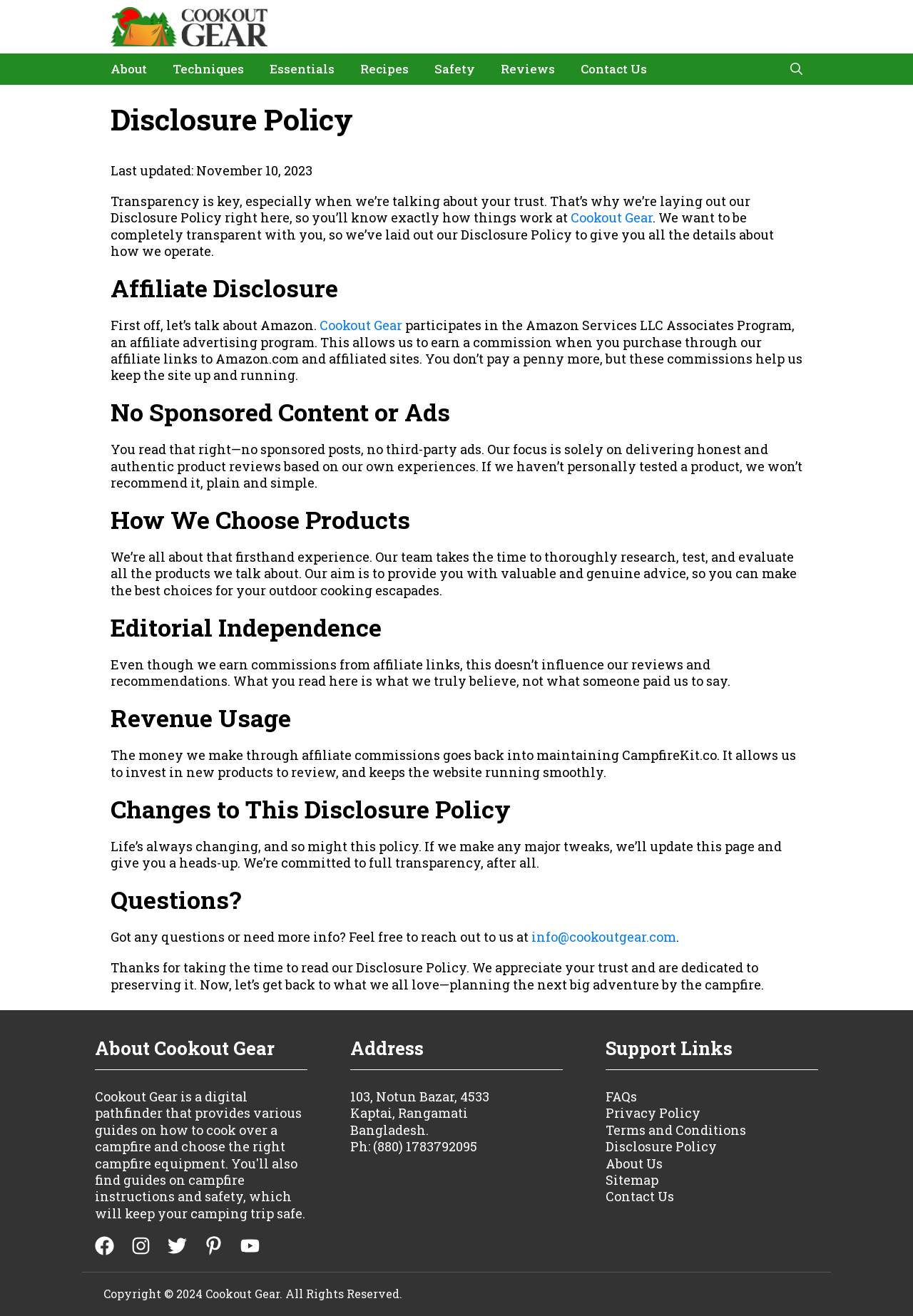What is the contact email address of the website?
Observe the image and answer the question with a one-word or short phrase response.

info@cookoutgear.com